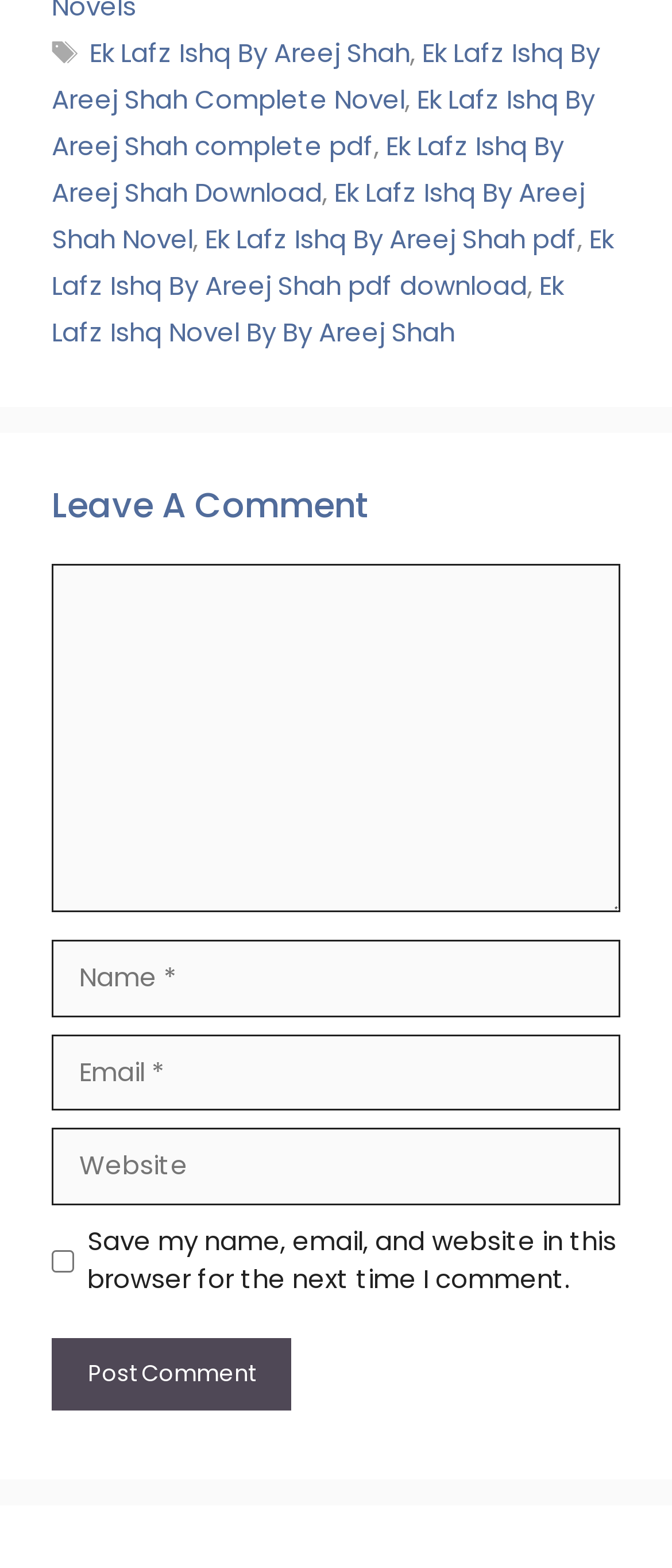Can you find the bounding box coordinates of the area I should click to execute the following instruction: "Click the Post Comment button"?

[0.077, 0.854, 0.433, 0.899]